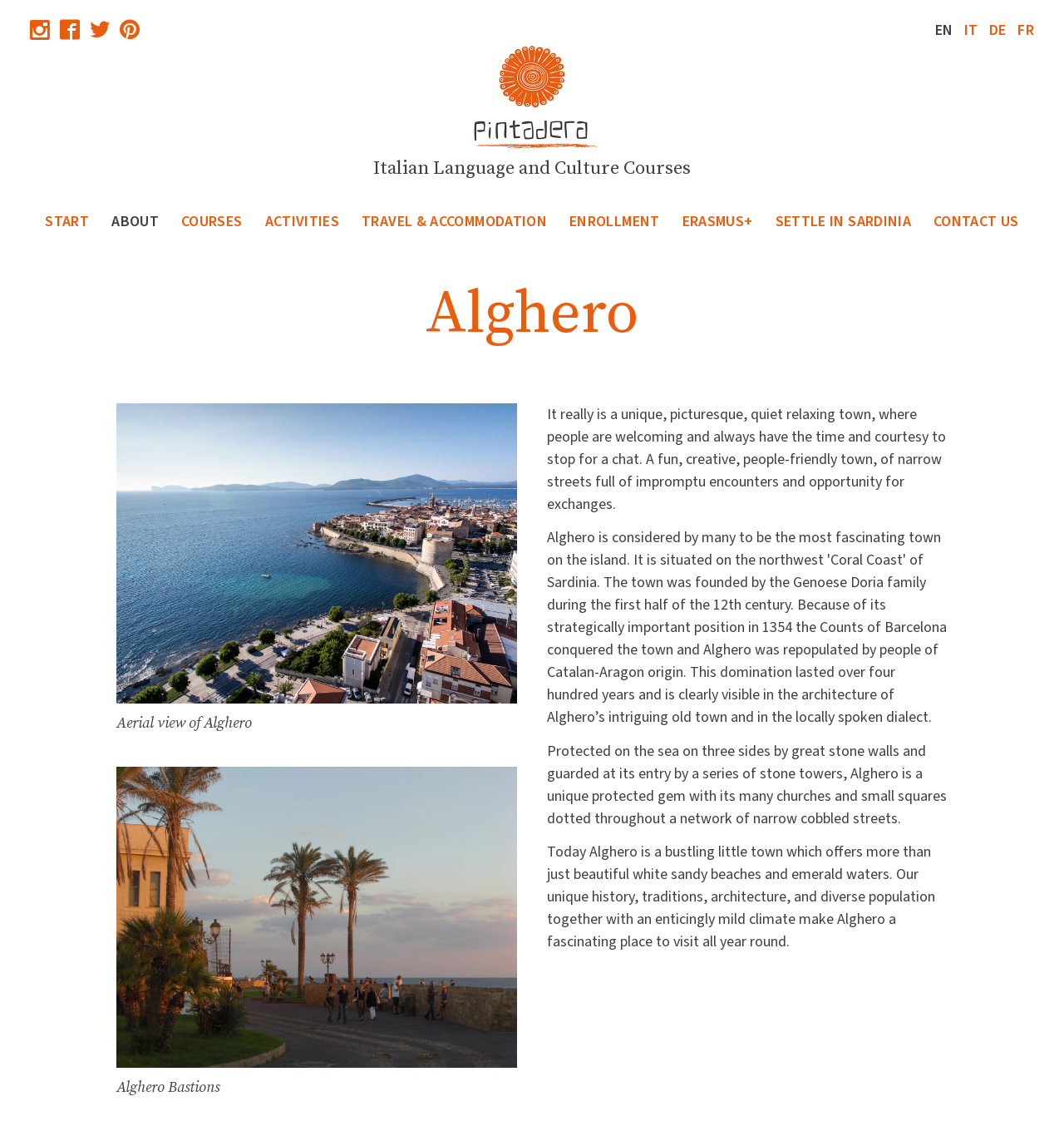Construct a comprehensive caption that outlines the webpage's structure and content.

This webpage is about Pintadera, an Italian language and culture course provider in Alghero, Sardinia. At the top of the page, there are social media links to Instagram, Facebook, Twitter, and Pinterest, followed by language selection links for English, Italian, German, and French.

Below the language selection links, there is a prominent link to Pintadera, accompanied by an image of the Pintadera logo. To the left of the Pintadera link, there is a navigation menu with links to START, ABOUT, COURSES, ACTIVITIES, TRAVEL & ACCOMMODATION, ENROLLMENT, ERASMUS+, SETTLE IN SARDINIA, and CONTACT US.

The main content of the page is divided into two sections. The left section features a heading "Alghero" and a figure with an aerial view of Alghero, Sardinia, accompanied by a caption. Below the figure, there is a descriptive text about Alghero, highlighting its unique features, picturesque town, and welcoming people.

The right section of the main content features a series of links to various courses and activities offered by Pintadera, including Italian language courses, special courses, cultural encounters, cooking classes, wine tasting, drawing and painting, singing lessons, and pottery courses. There are also links to outdoor activities such as snorkeling, sailing, windsurfing, and hiking.

At the bottom of the page, there are additional links to information about getting to Alghero, getting around, and accommodation options. Overall, the webpage provides a comprehensive overview of Pintadera's courses and activities, as well as information about Alghero and its surroundings.